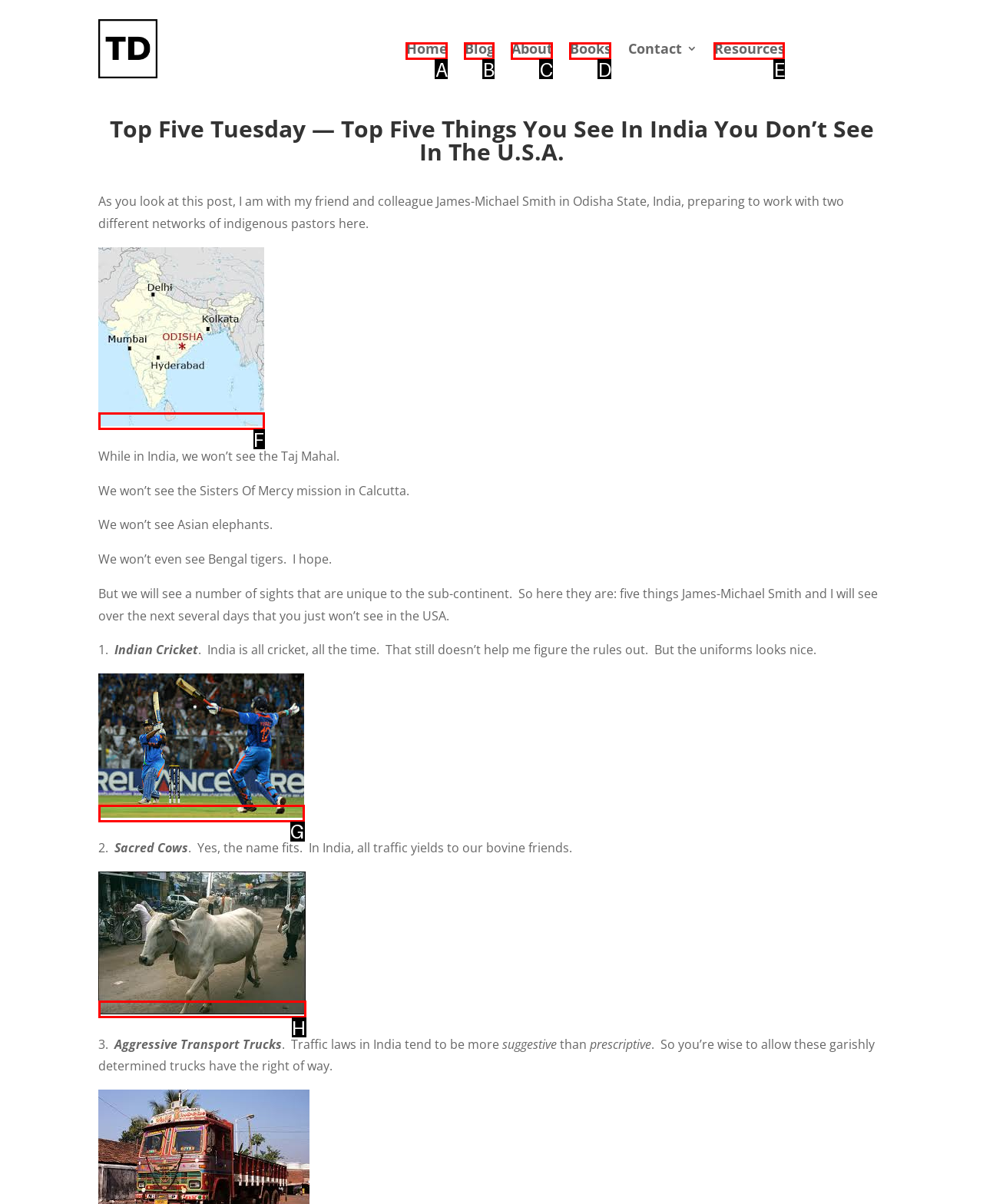From the given choices, identify the element that matches: alt="India Odisha"
Answer with the letter of the selected option.

F